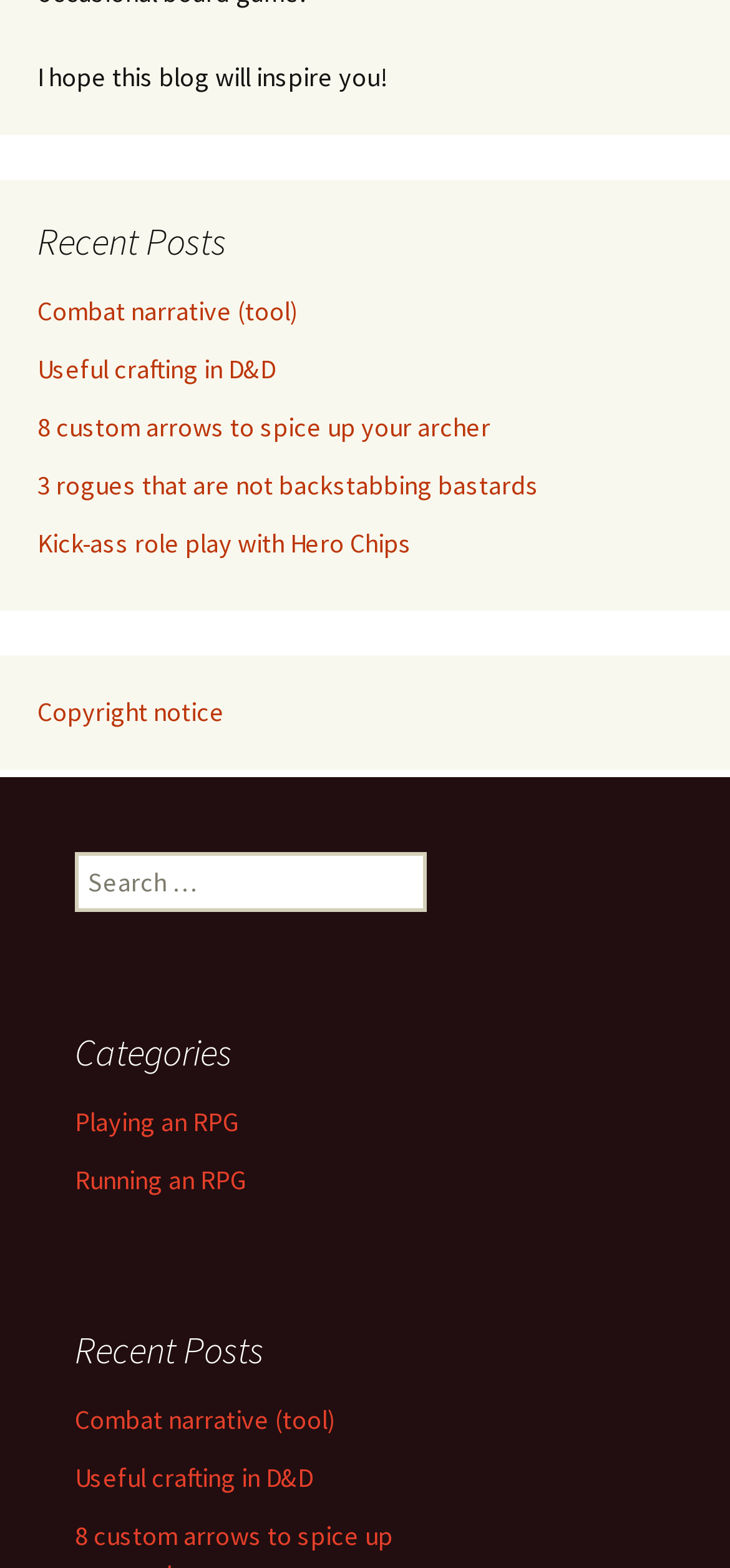Identify the bounding box coordinates of the part that should be clicked to carry out this instruction: "Search for something".

[0.103, 0.544, 0.585, 0.582]